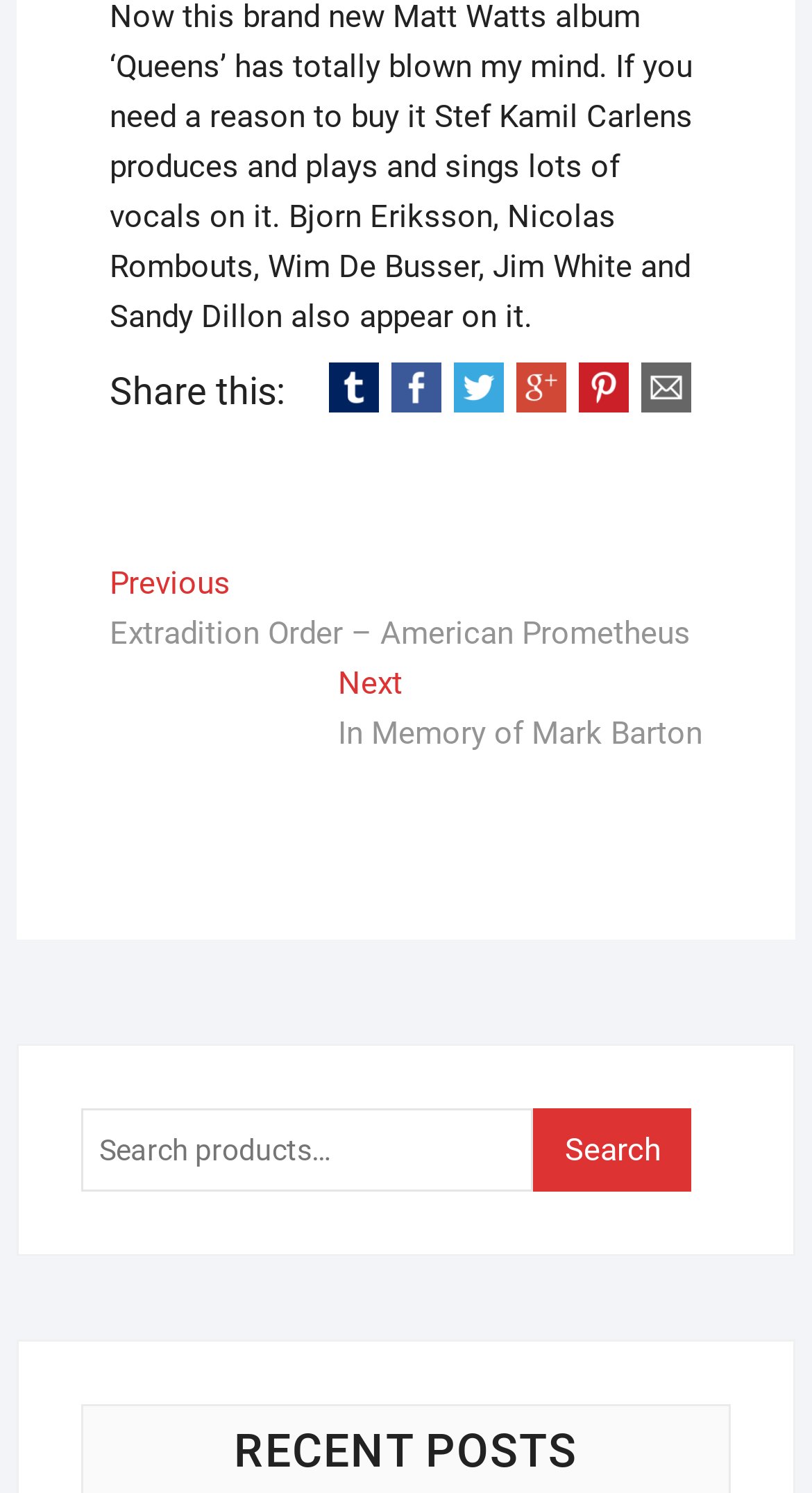Locate the bounding box coordinates of the element's region that should be clicked to carry out the following instruction: "Share via Email". The coordinates need to be four float numbers between 0 and 1, i.e., [left, top, right, bottom].

[0.789, 0.247, 0.851, 0.272]